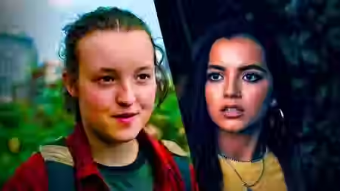Provide a short, one-word or phrase answer to the question below:
What type of earrings is the character on the right wearing?

hoop earrings